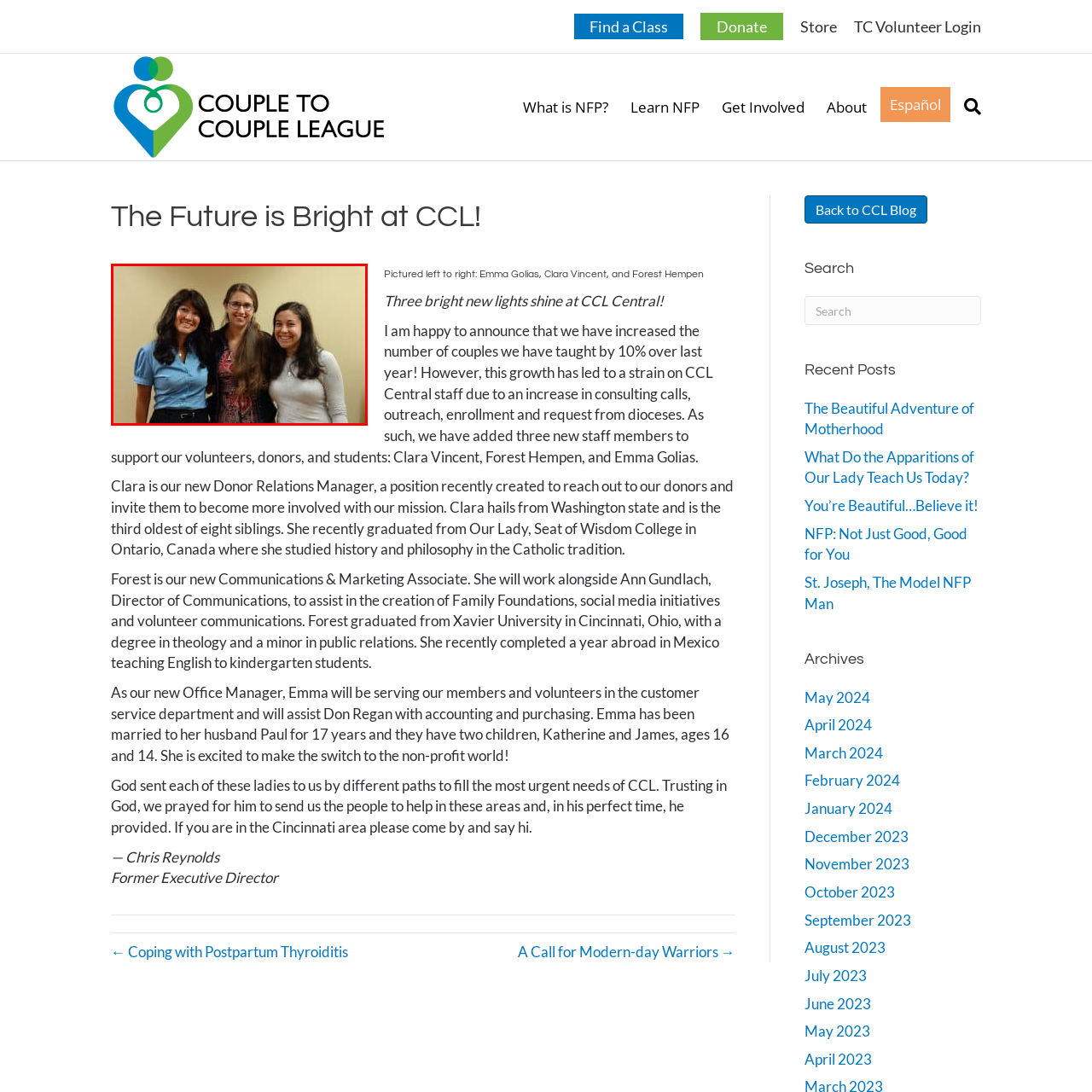Provide a comprehensive description of the image highlighted by the red bounding box.

The image features three women posing together, smiling warmly. They are identified as Clara Vincent, Emma Golias, and Forest Hempen, newly appointed staff members at CCL (Couple to Couple League). Clara is dressed in a dark blouse and is positioned on the left, Emma stands in the center wearing glasses and a patterned dress, while Forest is on the right, dressed in a light-colored sweater. The backdrop is a neutral-toned wall, enhancing the cheerful mood of their teamwork. This photo accompanies an announcement highlighting the organization’s growth, as they welcome these three individuals to support their mission of teaching natural family planning and enhancing community engagement.